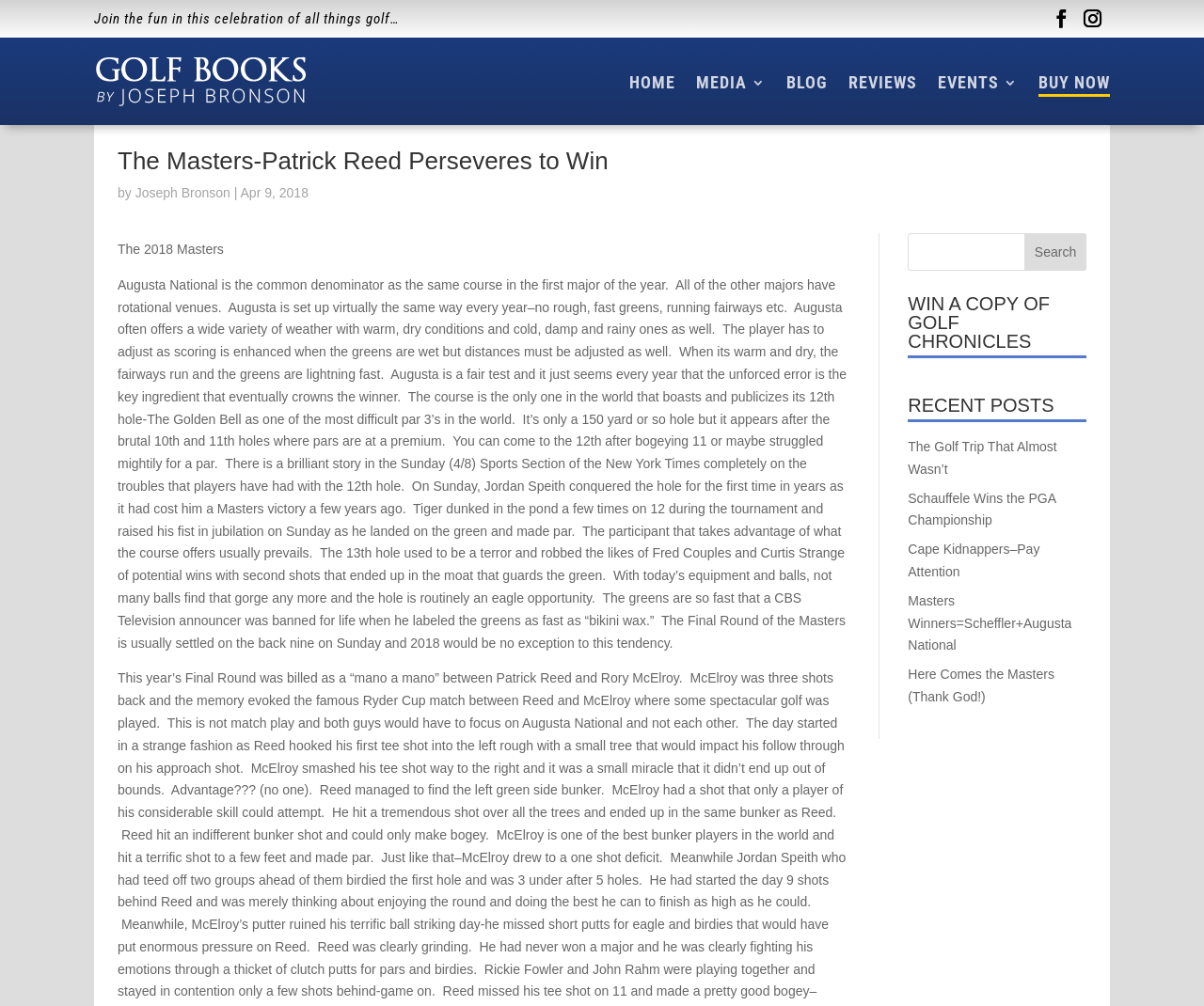Locate the bounding box coordinates of the clickable area to execute the instruction: "Search for something". Provide the coordinates as four float numbers between 0 and 1, represented as [left, top, right, bottom].

[0.754, 0.232, 0.902, 0.269]